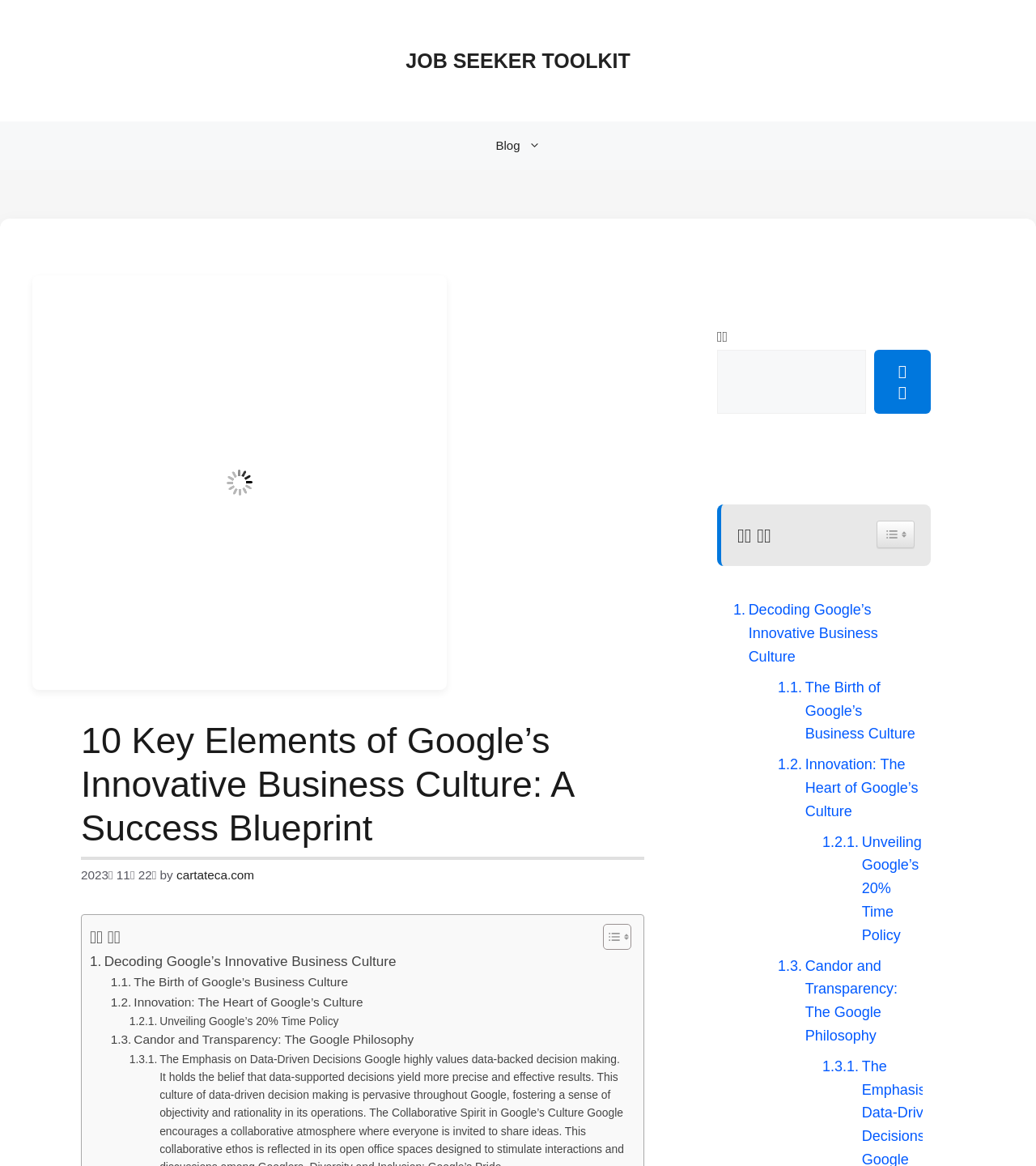Identify the bounding box coordinates necessary to click and complete the given instruction: "Toggle the table of content".

[0.57, 0.791, 0.605, 0.815]